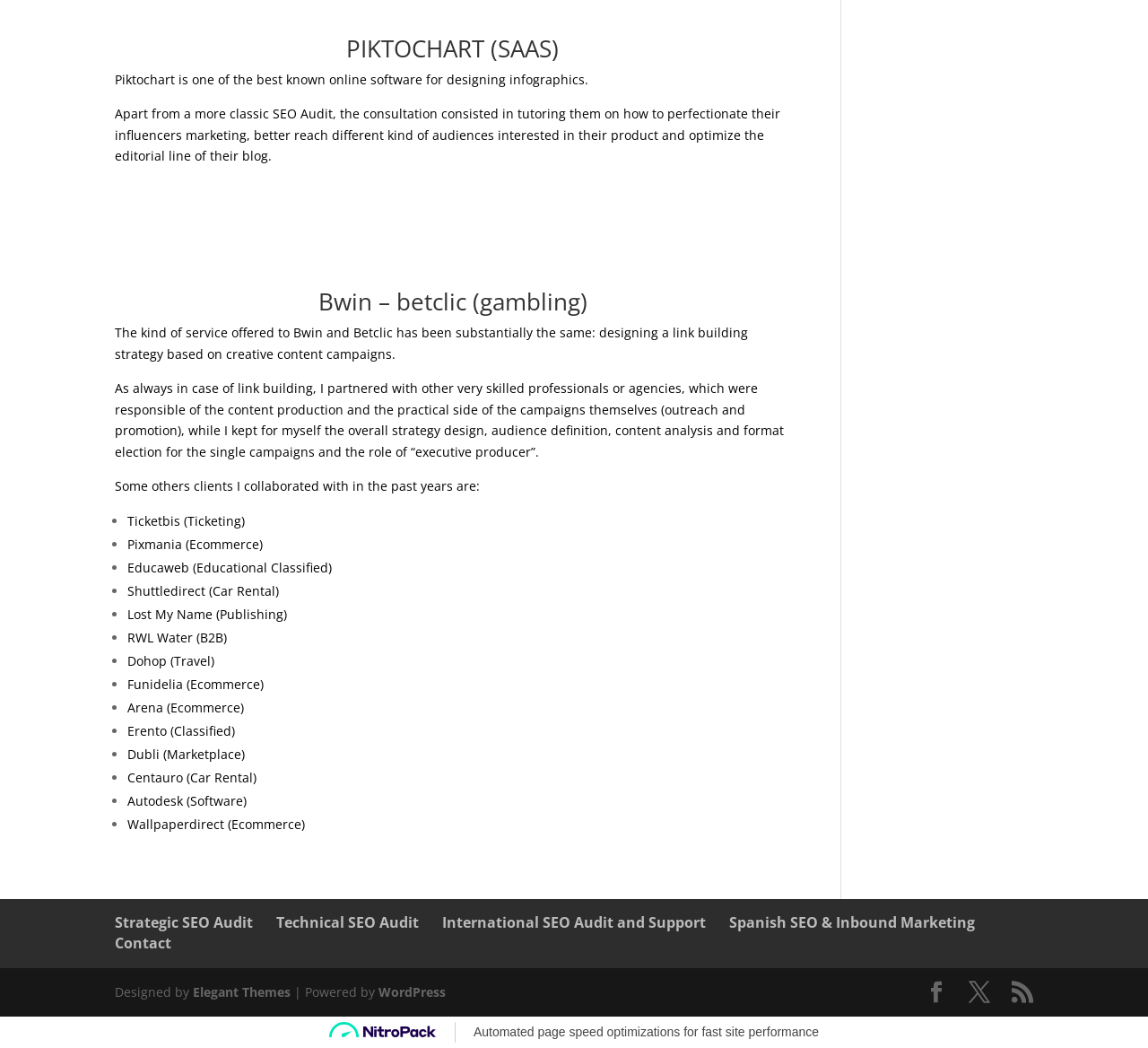Reply to the question with a single word or phrase:
What is the purpose of the 'Strategic SEO Audit' link?

To access SEO audit services